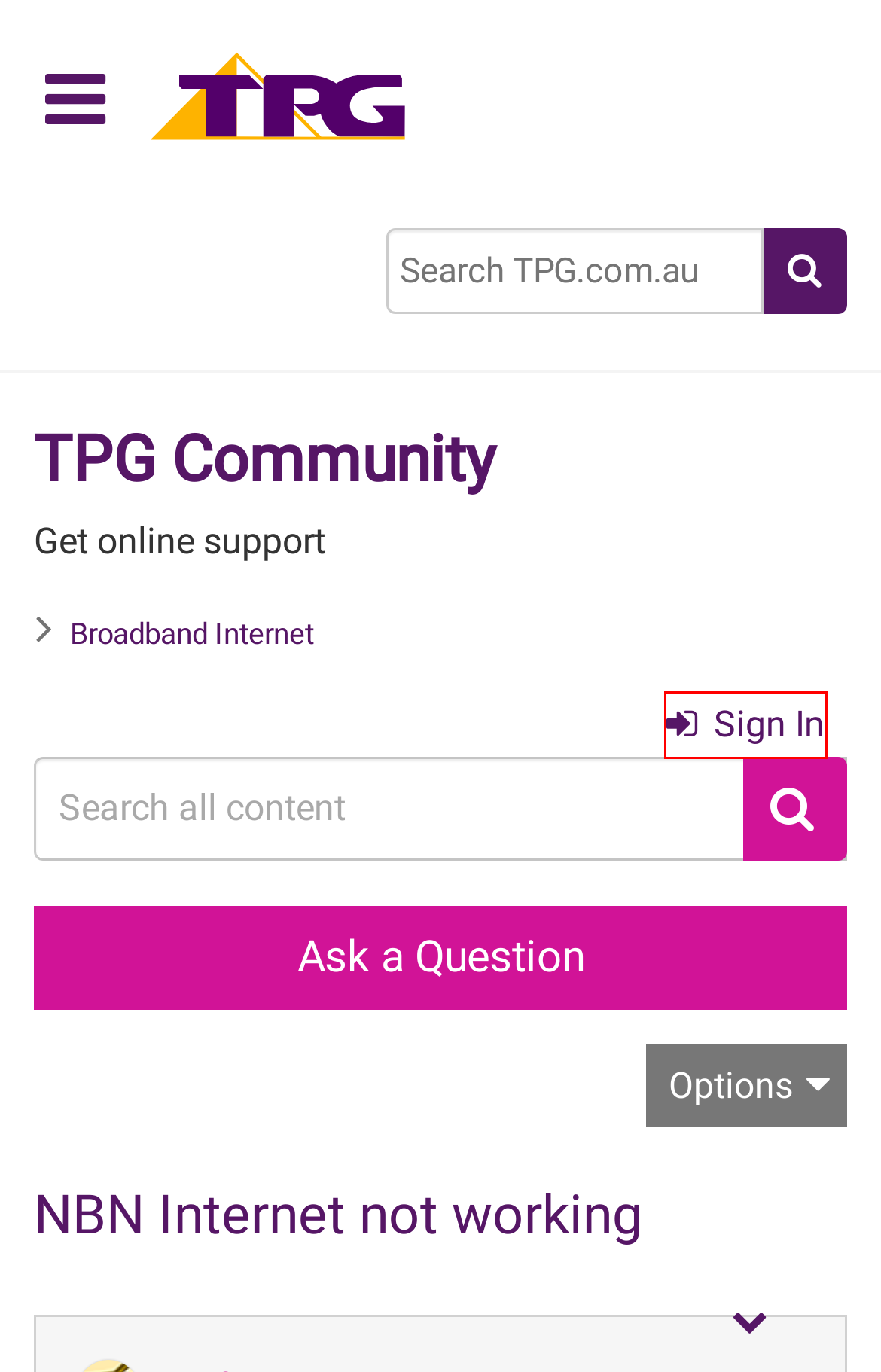Evaluate the webpage screenshot and identify the element within the red bounding box. Select the webpage description that best fits the new webpage after clicking the highlighted element. Here are the candidates:
A. Contact Us | TPG
B. TPG Service Description and Terms & Conditions
C. How do I private message (PM) in the community - TPG Community
D. nbn®, Internet & Mobile Service Provider | TPG
E. SIM Only Mobile Plans with more data | TPG
F. Business Services | TPG Telecom
G. Sign In to TPG Community - TPG Community
H. TPG Community - Ask, answer and talk about our products

G